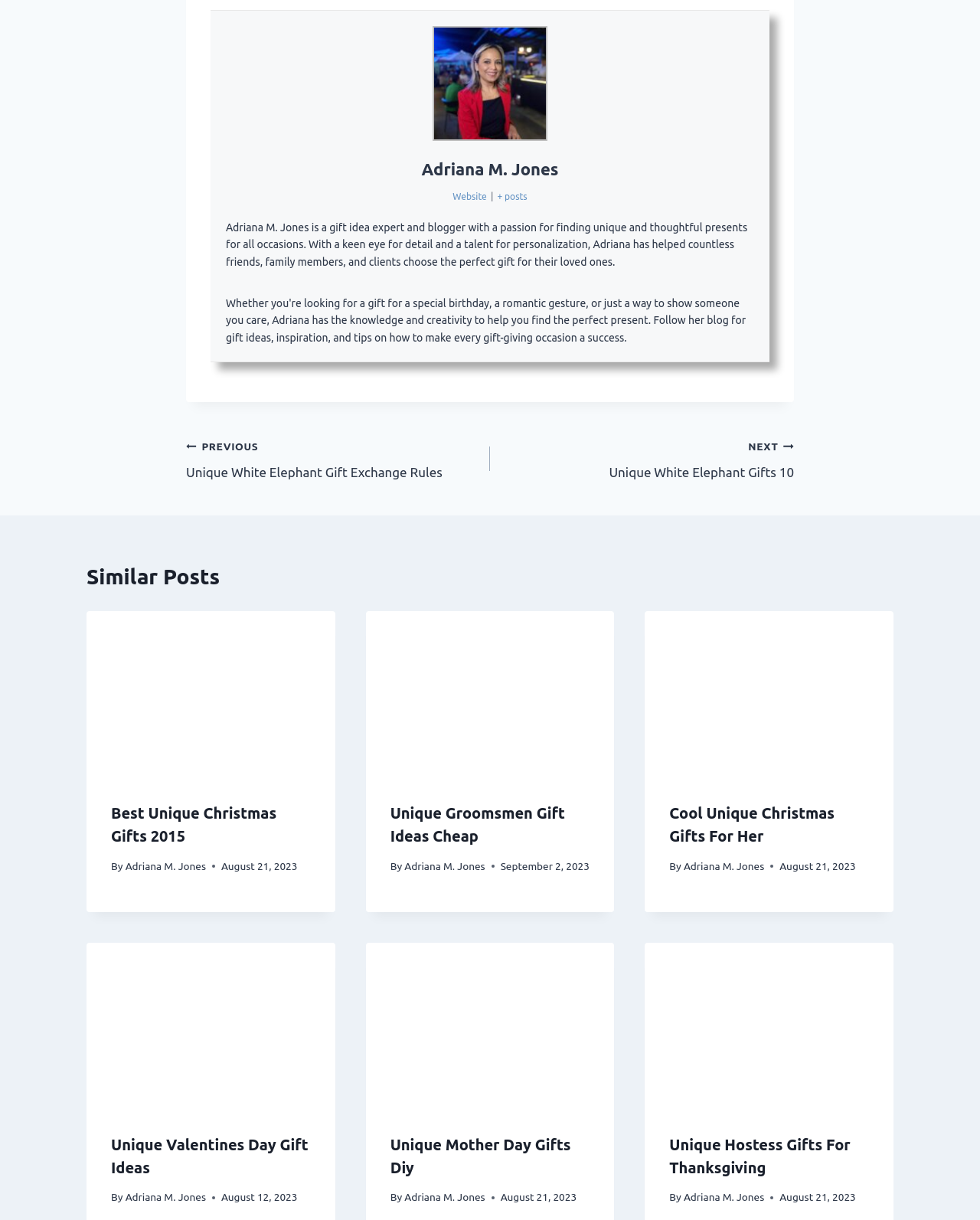Using a single word or phrase, answer the following question: 
How many navigation links are there?

2